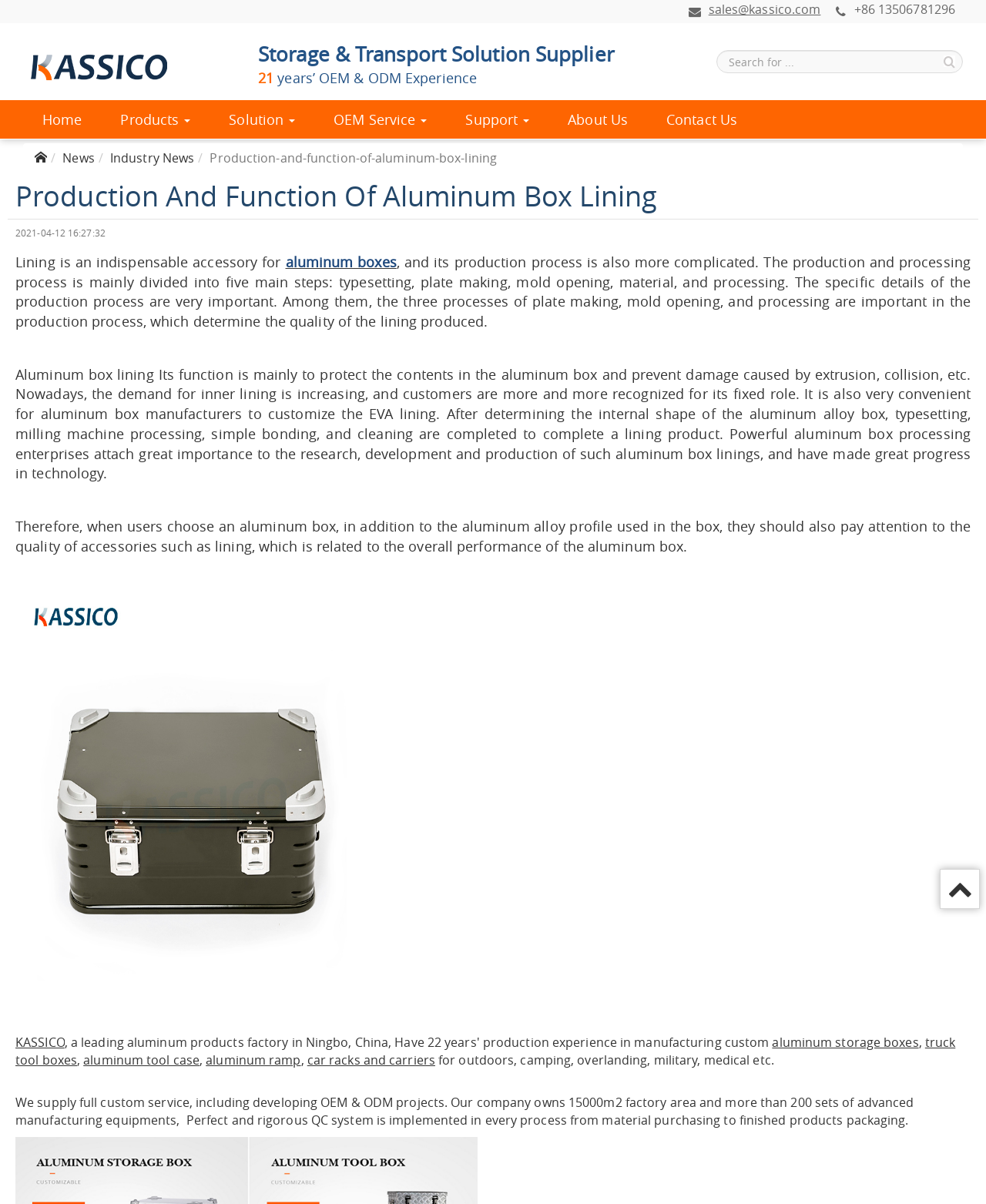Construct a thorough caption encompassing all aspects of the webpage.

This webpage is about the production and function of aluminum box lining, provided by KASSICO, a storage and transport solution supplier with 21 years of OEM and ODM experience. At the top right corner, there is a search bar and a button with a magnifying glass icon. Below the search bar, there are several links to different sections of the website, including Home, Products, Solution, OEM Service, Support, and About Us.

On the left side, there is a logo with a link to the homepage, and below it, there are several links to news and industry news. The main content of the webpage starts with a heading "Production And Function Of Aluminum Box Lining" followed by the date "2021-04-12 16:27:32". The text explains the importance of lining in aluminum boxes, its production process, and its function in protecting the contents of the box.

There is an image related to aluminum box lining in the middle of the page. The text continues to describe the production process, highlighting the importance of plate making, mold opening, and processing. It also explains how aluminum box manufacturers can customize the EVA lining and the benefits of using high-quality lining.

At the bottom of the page, there are several links to related products, including aluminum storage boxes, truck tool boxes, aluminum tool cases, and car racks and carriers. The webpage also mentions that the company provides full custom service, including developing OEM and ODM projects, and has a 15000m2 factory area with advanced manufacturing equipment and a rigorous QC system. Finally, there is a call-to-action button "Inquiry" and a link to the company's website.